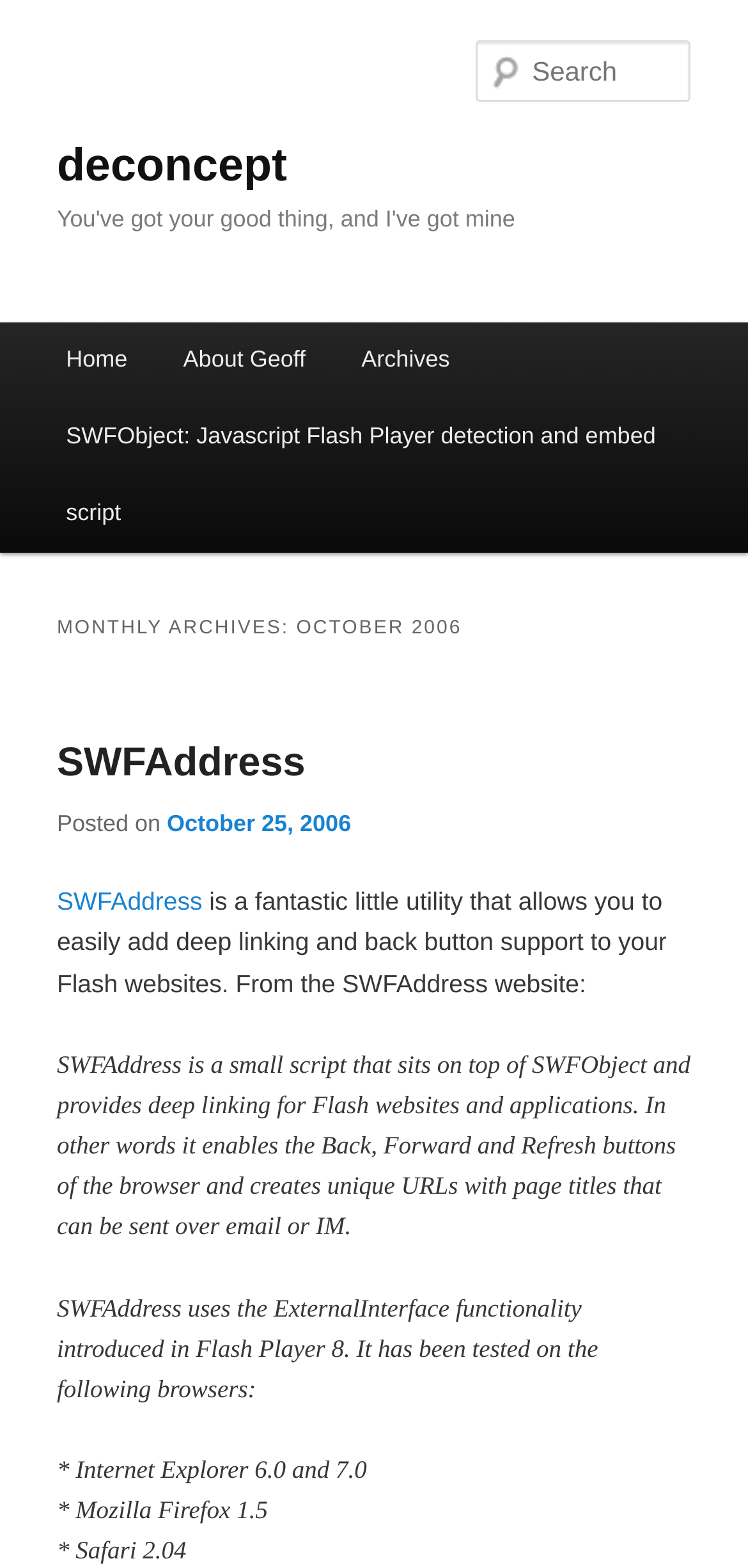Using the elements shown in the image, answer the question comprehensively: What is the name of the website?

The name of the website can be determined by looking at the heading element with the text 'deconcept' at the top of the webpage.